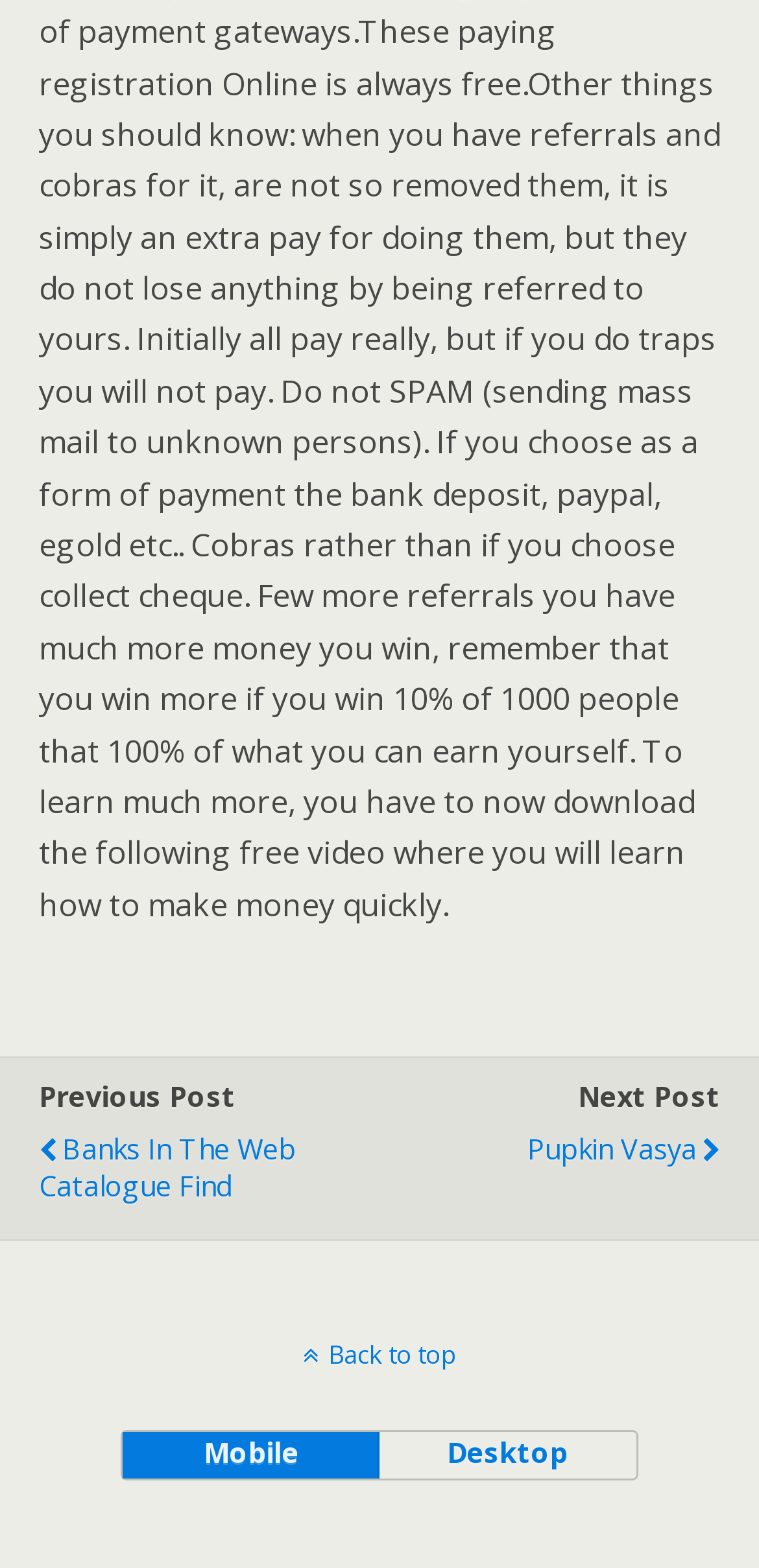How many buttons are there at the bottom?
Refer to the screenshot and answer in one word or phrase.

2